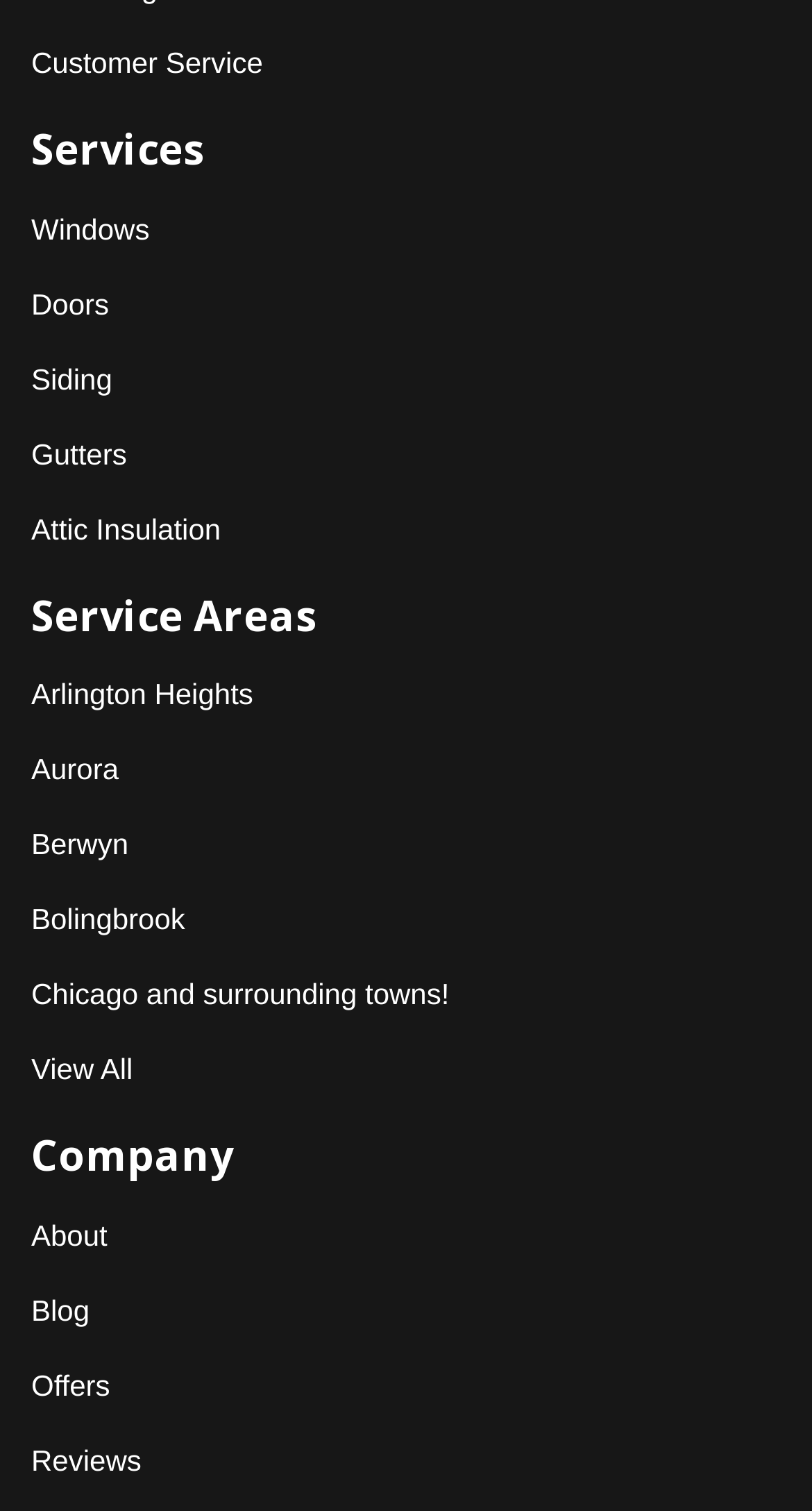Can you give a comprehensive explanation to the question given the content of the image?
How many service areas are listed?

I counted the number of link elements under the 'Service Areas' static text element, and found that there are 6 service areas listed, including 'Arlington Heights', 'Aurora', 'Berwyn', 'Bolingbrook', 'Chicago and surrounding towns!', and 'View All'.